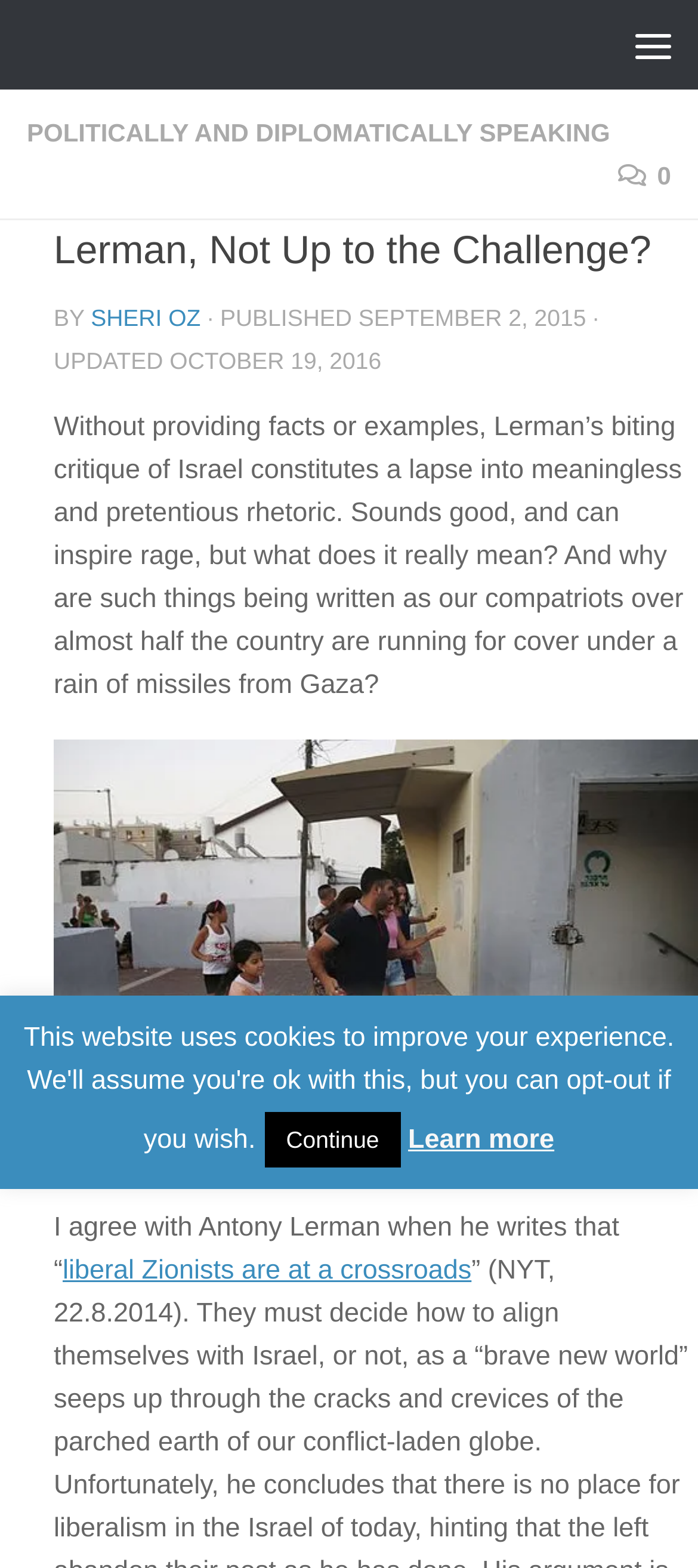Give a concise answer using only one word or phrase for this question:
What is the date of the update?

October 19, 2016